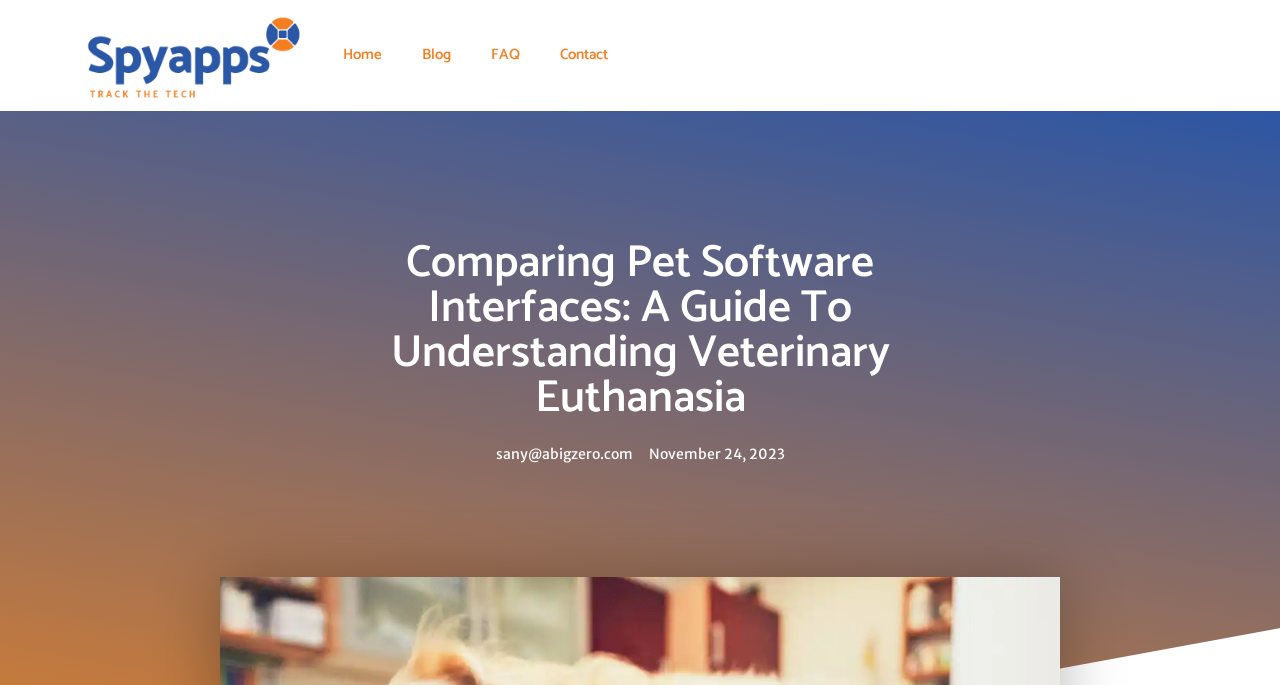Provide the bounding box coordinates of the HTML element described by the text: "Blog". The coordinates should be in the format [left, top, right, bottom] with values between 0 and 1.

[0.314, 0.052, 0.368, 0.11]